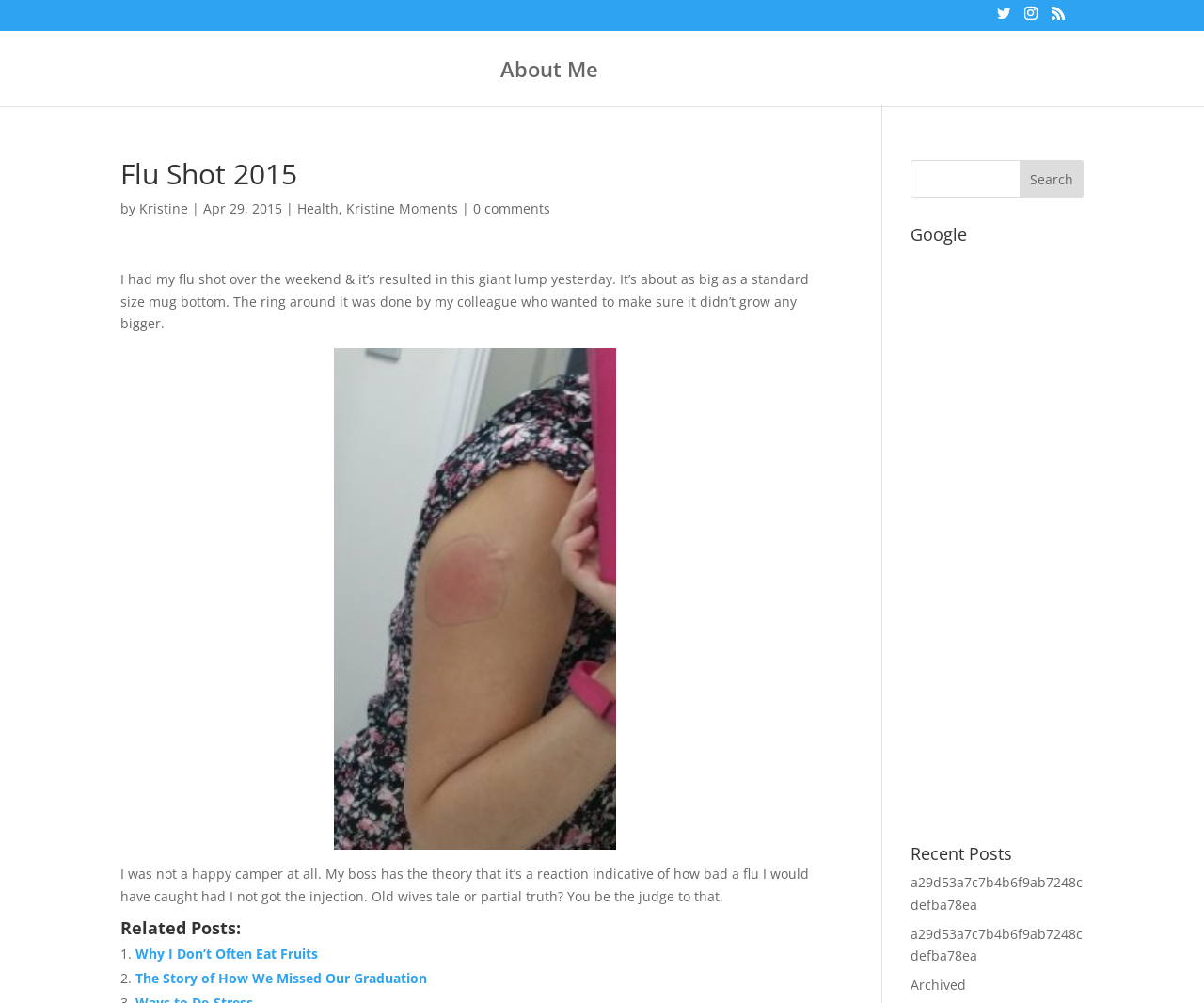Kindly provide the bounding box coordinates of the section you need to click on to fulfill the given instruction: "Search for something".

[0.756, 0.159, 0.9, 0.197]